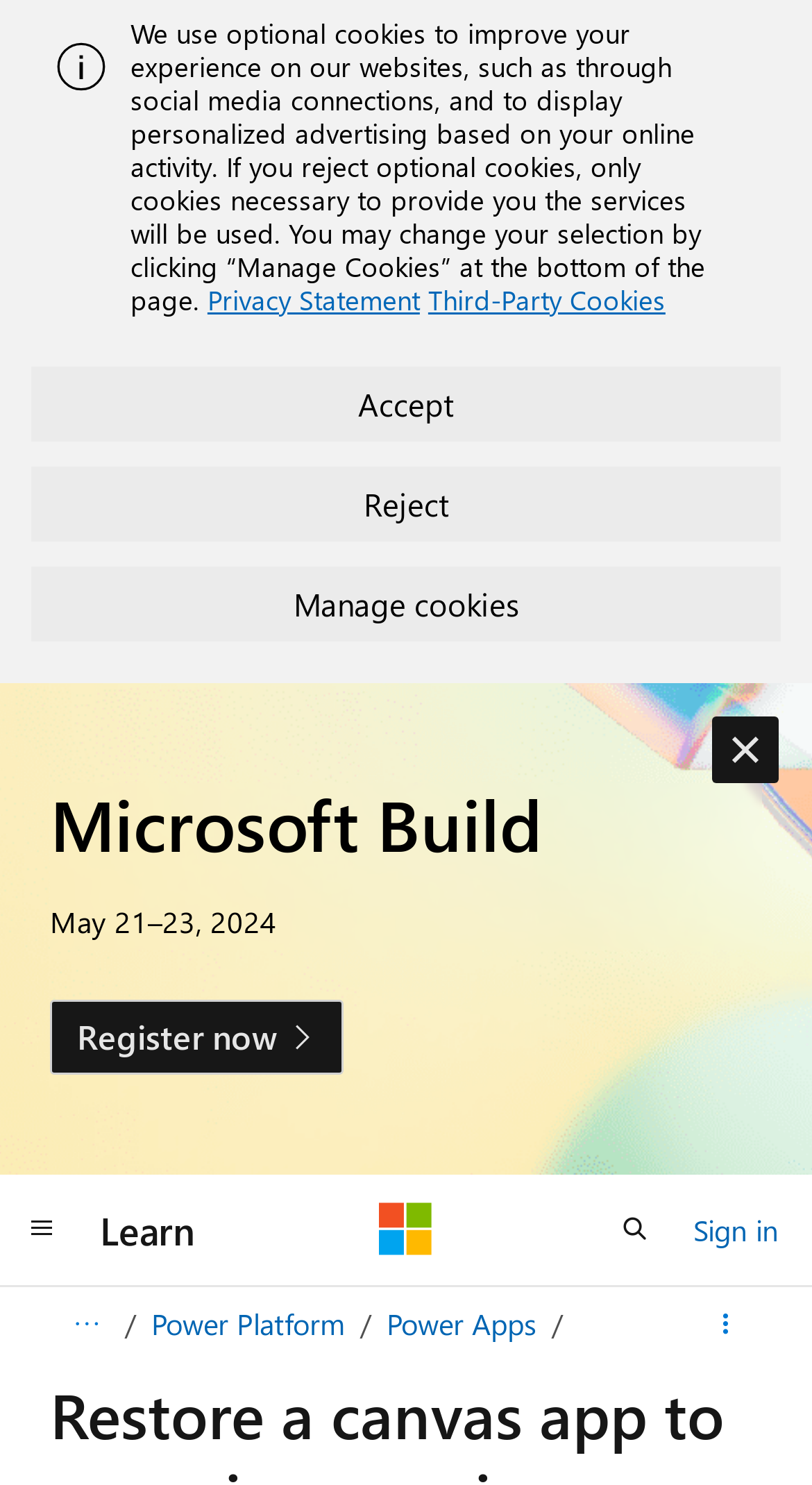Identify the bounding box coordinates of the region I need to click to complete this instruction: "Sign in".

[0.854, 0.81, 0.959, 0.846]